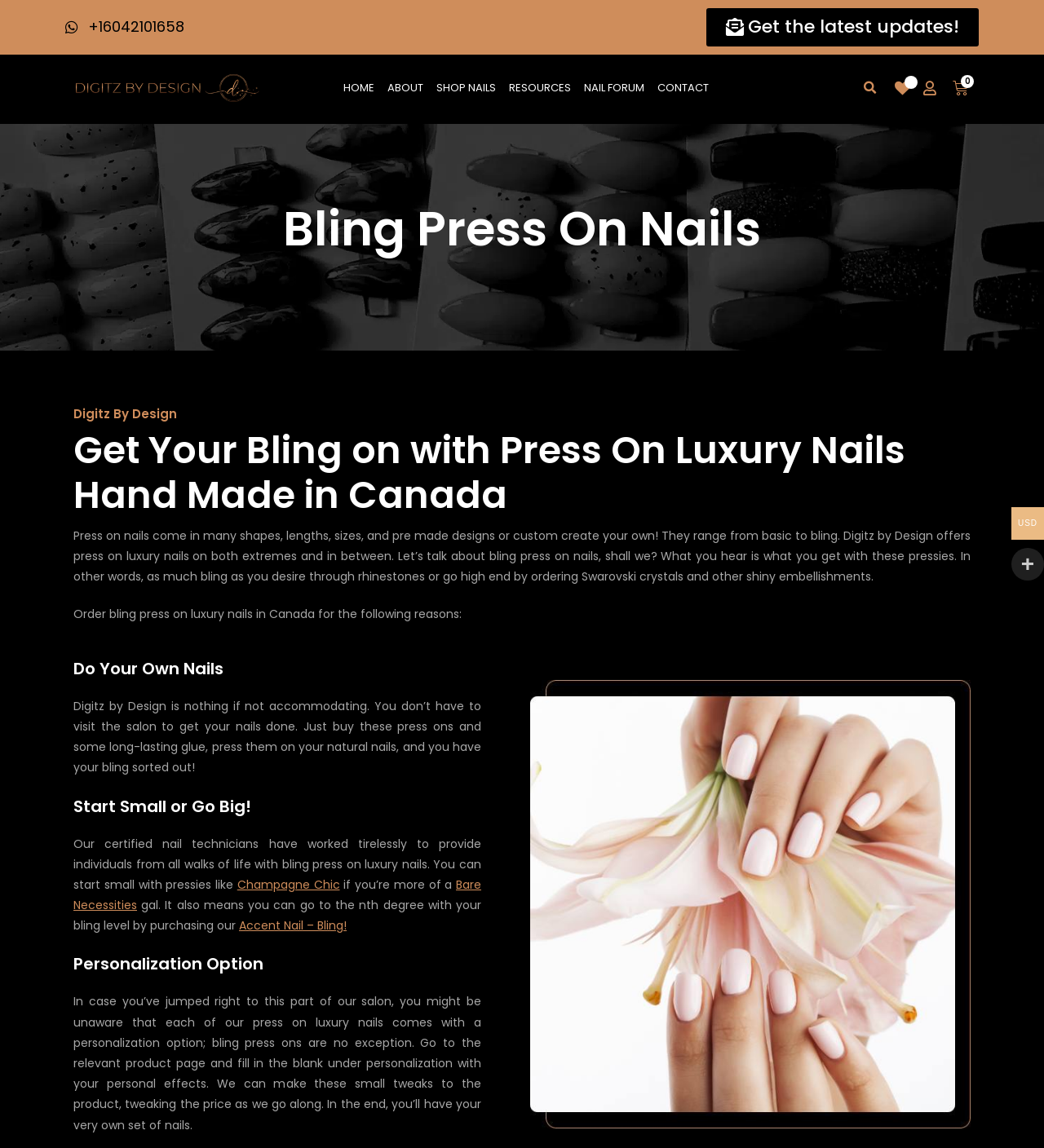Mark the bounding box of the element that matches the following description: "Shop Nails".

[0.412, 0.061, 0.481, 0.093]